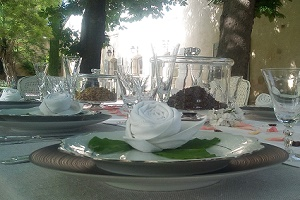What type of light is present in the background?
Please look at the screenshot and answer using one word or phrase.

Natural light